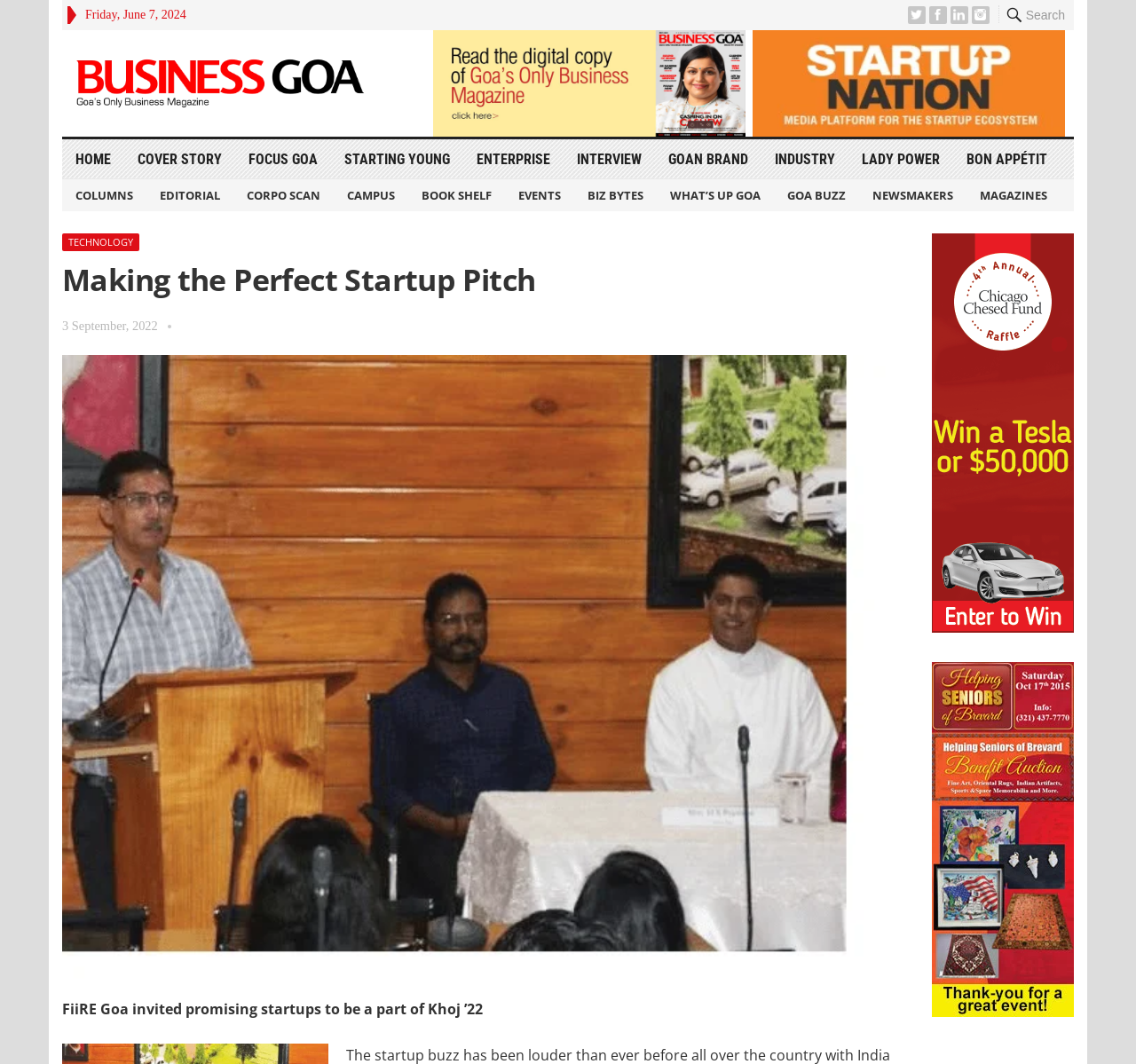Provide the bounding box coordinates for the UI element that is described by this text: "Enterprise". The coordinates should be in the form of four float numbers between 0 and 1: [left, top, right, bottom].

[0.408, 0.131, 0.496, 0.168]